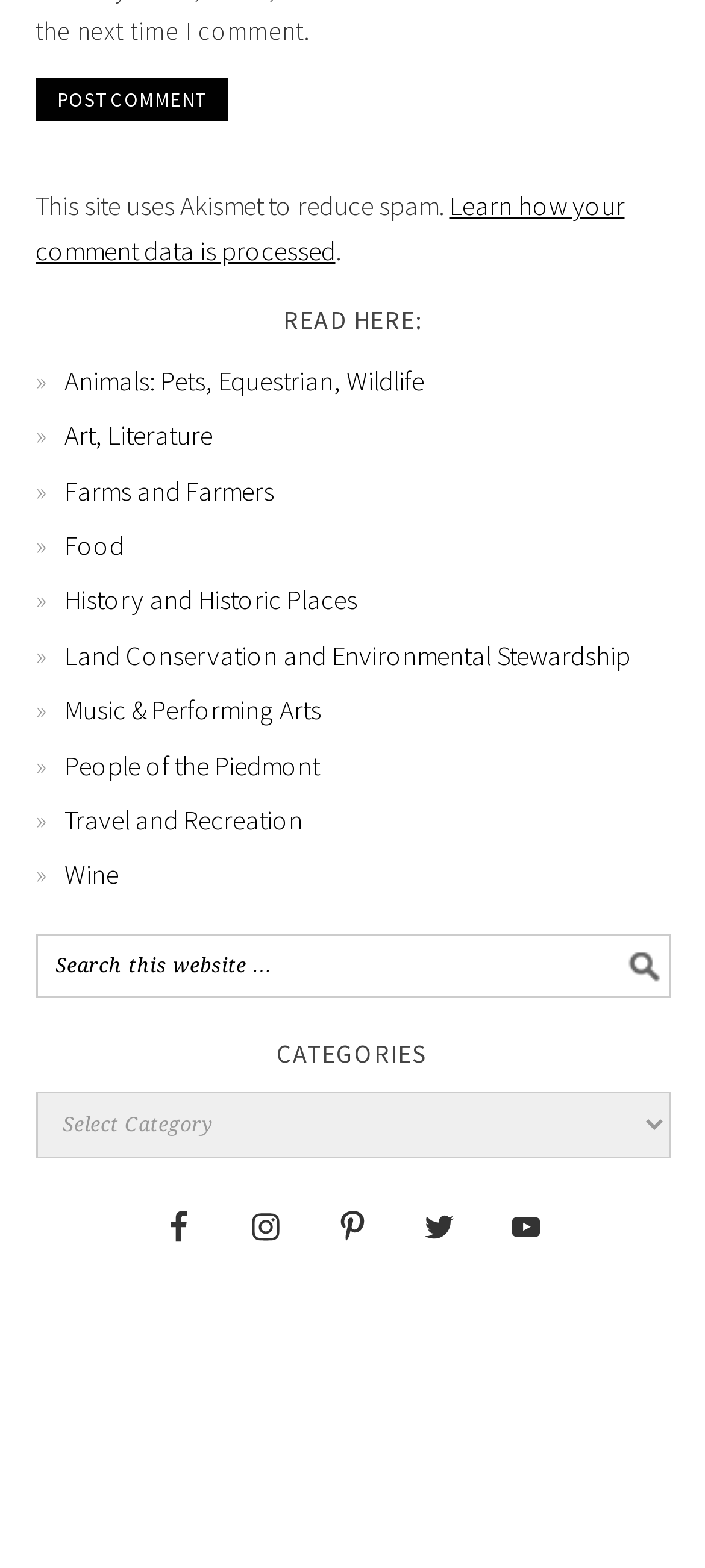Please determine the bounding box coordinates for the element that should be clicked to follow these instructions: "Select a category".

[0.05, 0.697, 0.95, 0.739]